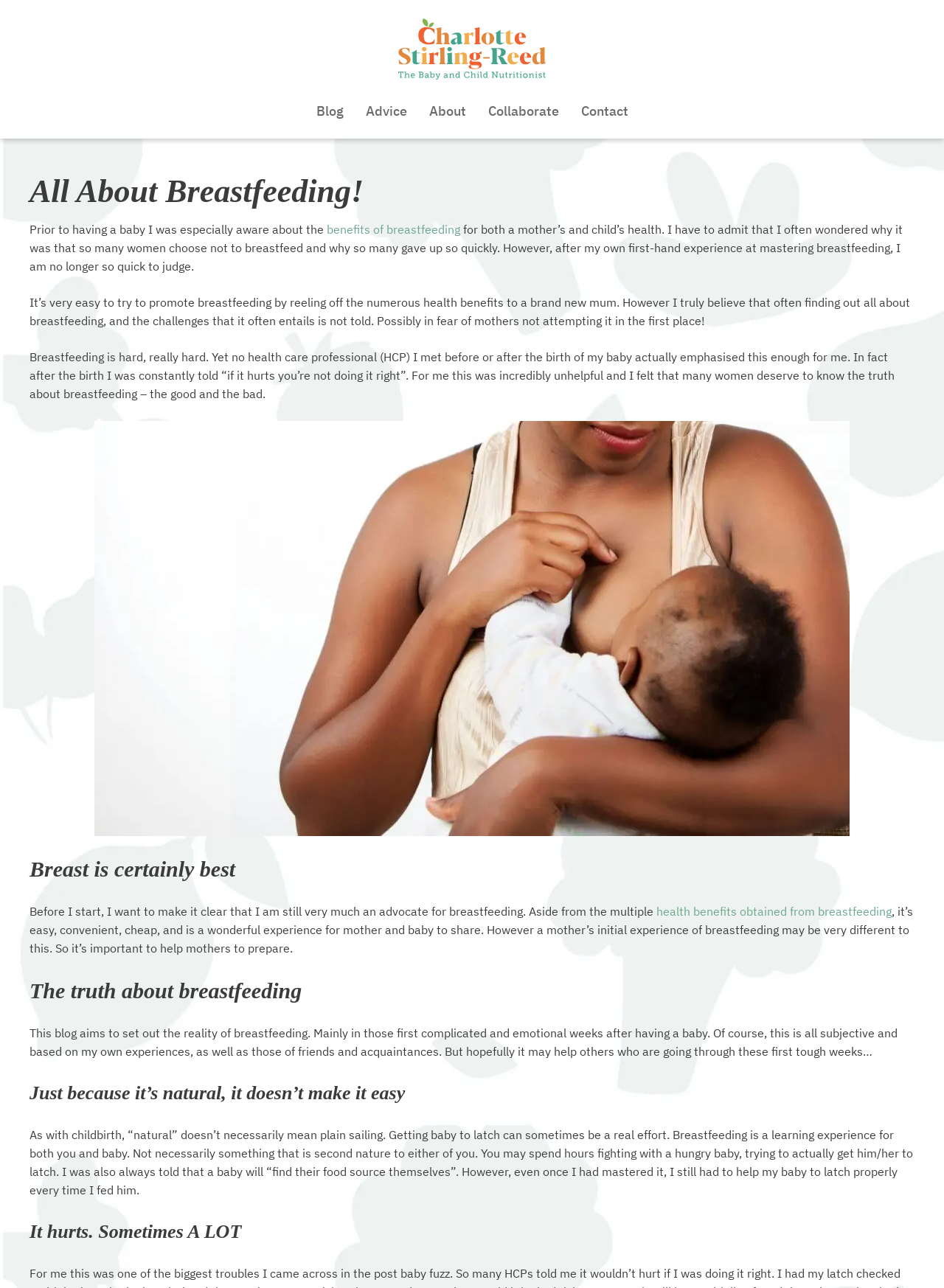Respond to the question below with a single word or phrase:
What is the author's advice for mothers preparing for breastfeeding?

Prepare for challenges